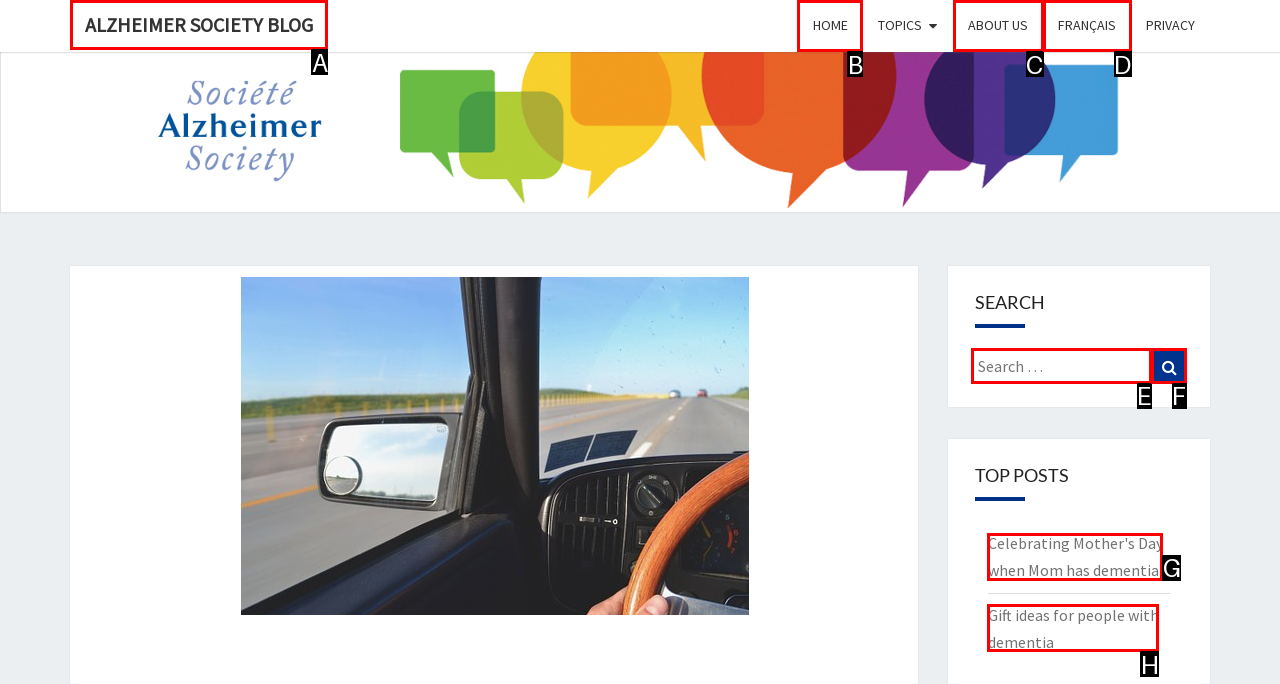Determine the letter of the UI element I should click on to complete the task: Visit the Alzheimer Society Blog homepage from the provided choices in the screenshot.

A